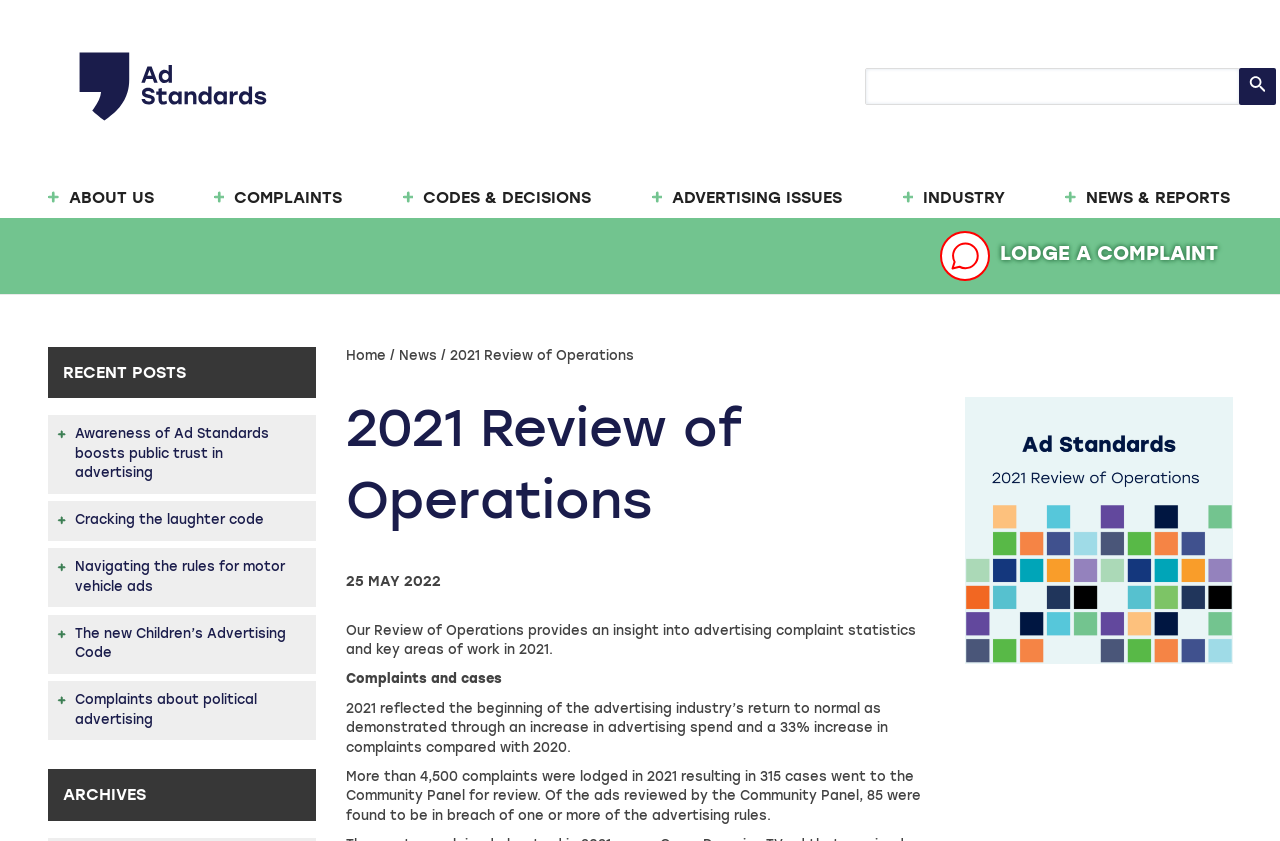Determine the bounding box coordinates of the clickable region to carry out the instruction: "Search for something".

[0.676, 0.081, 0.969, 0.125]